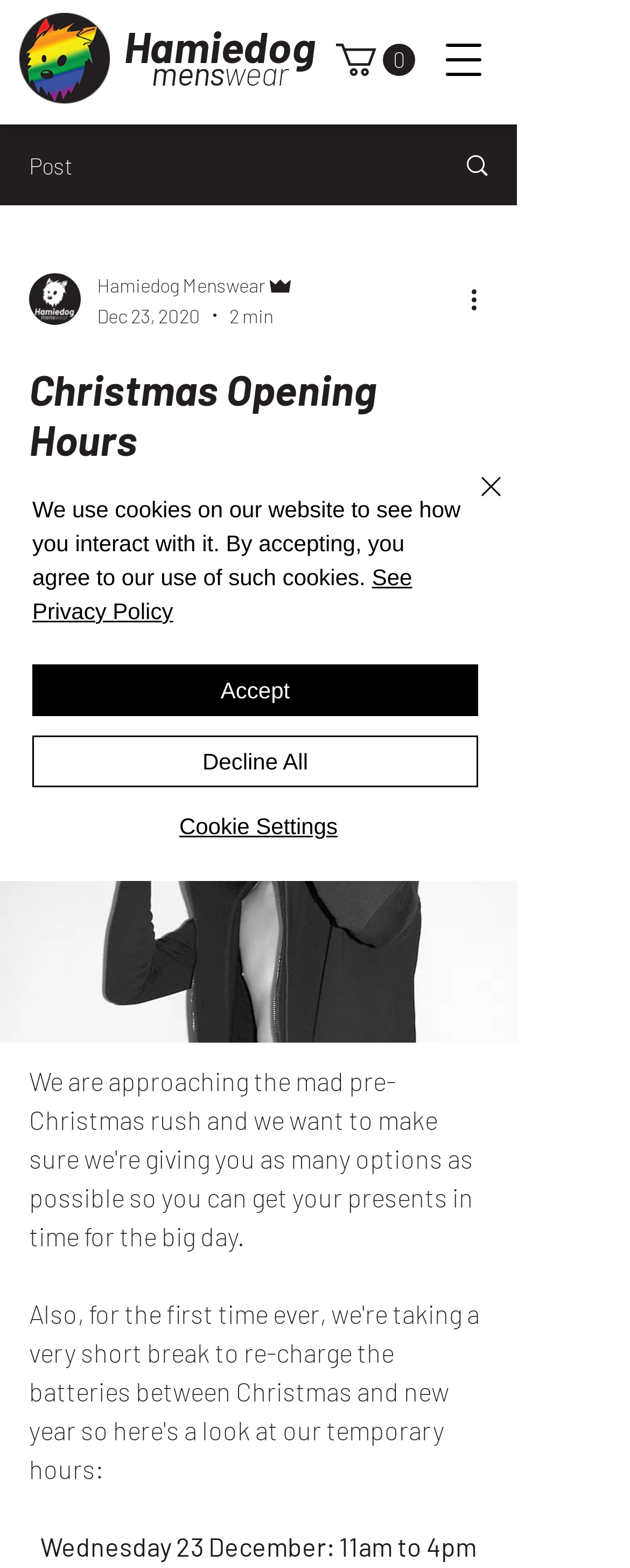Using the webpage screenshot and the element description parent_node: 0 aria-label="Open navigation menu", determine the bounding box coordinates. Specify the coordinates in the format (top-left x, top-left y, bottom-right x, bottom-right y) with values ranging from 0 to 1.

[0.69, 0.018, 0.782, 0.058]